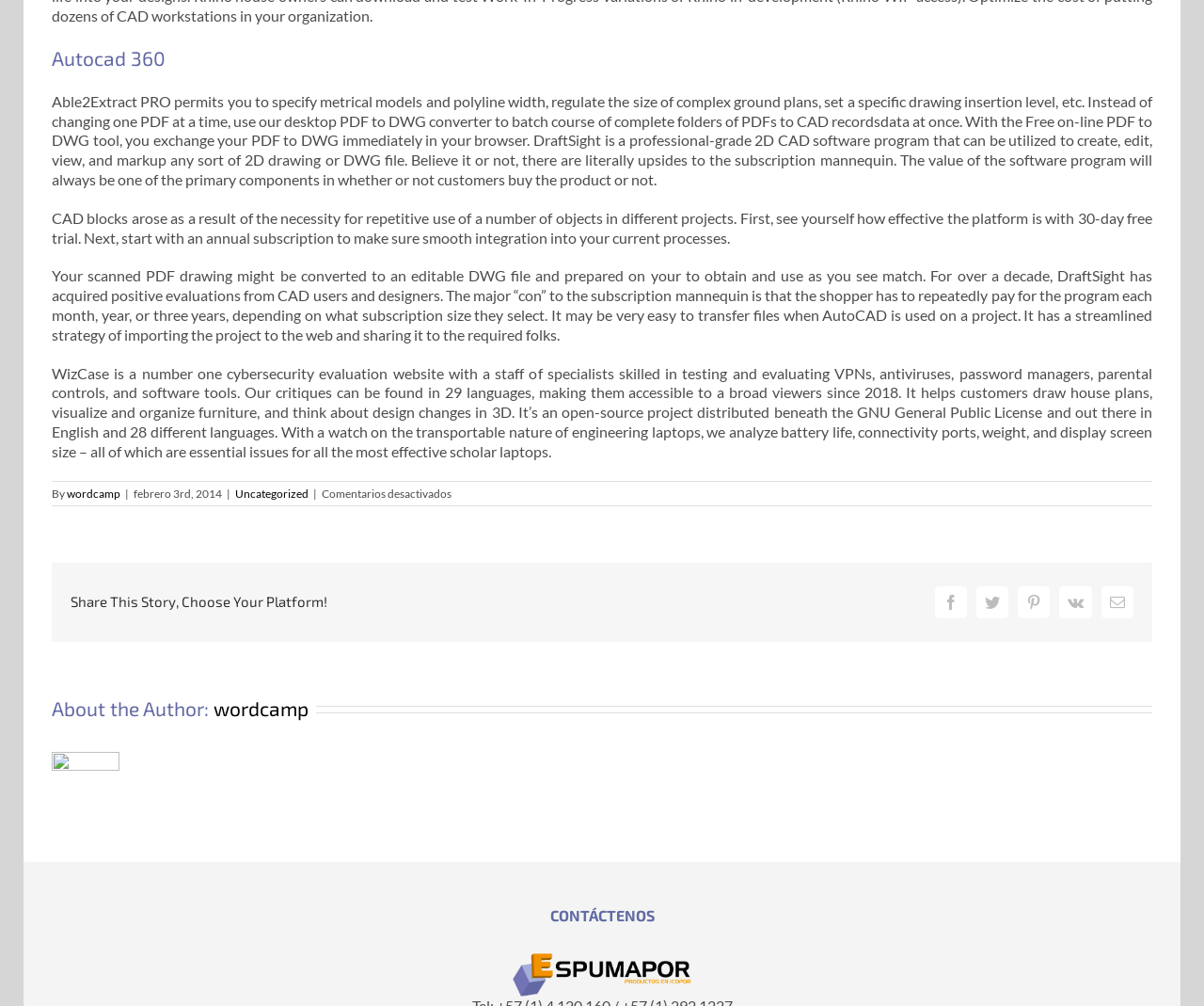Refer to the image and provide a thorough answer to this question:
What is the name of the cybersecurity review website?

The webpage mentions 'WizCase is a leading cybersecurity review website with a team of experts skilled in testing and evaluating VPNs, antiviruses, password managers, parental controls, and software tools.' This indicates that WizCase is a cybersecurity review website.